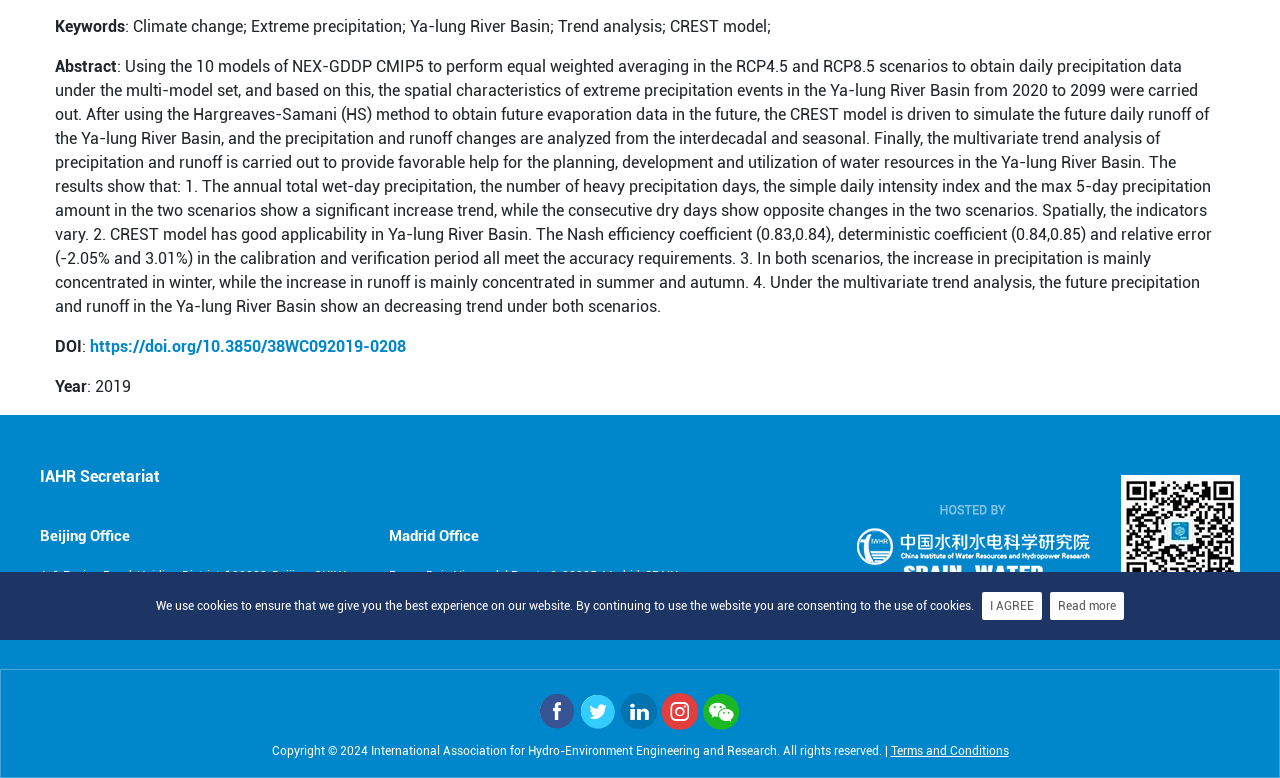Using the element description: "https://doi.org/10.3850/38WC092019-0208", determine the bounding box coordinates for the specified UI element. The coordinates should be four float numbers between 0 and 1, [left, top, right, bottom].

[0.07, 0.433, 0.317, 0.458]